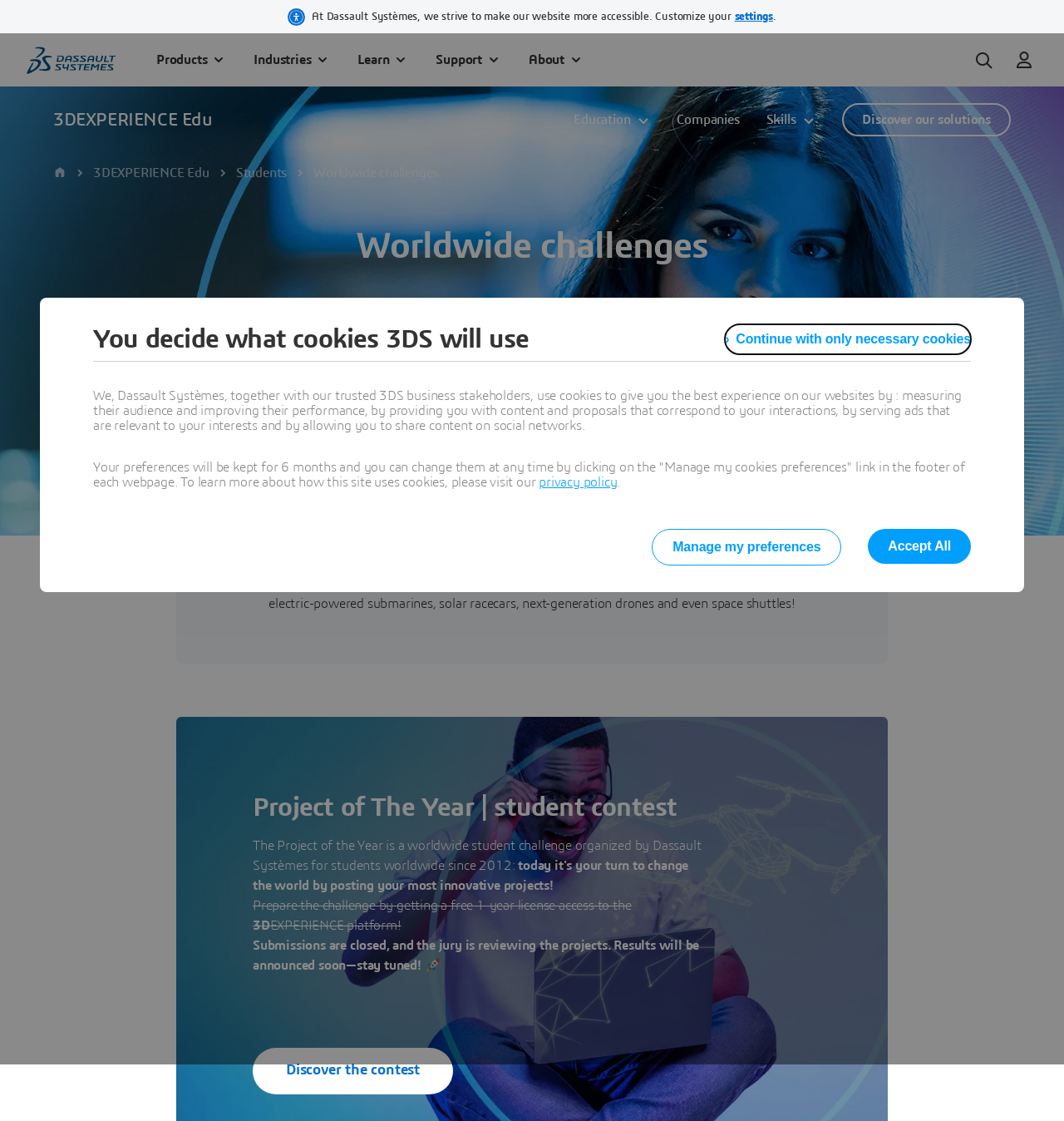Provide the bounding box coordinates, formatted as (top-left x, top-left y, bottom-right x, bottom-right y), with all values being floating point numbers between 0 and 1. Identify the bounding box of the UI element that matches the description: Industries

[0.239, 0.03, 0.336, 0.077]